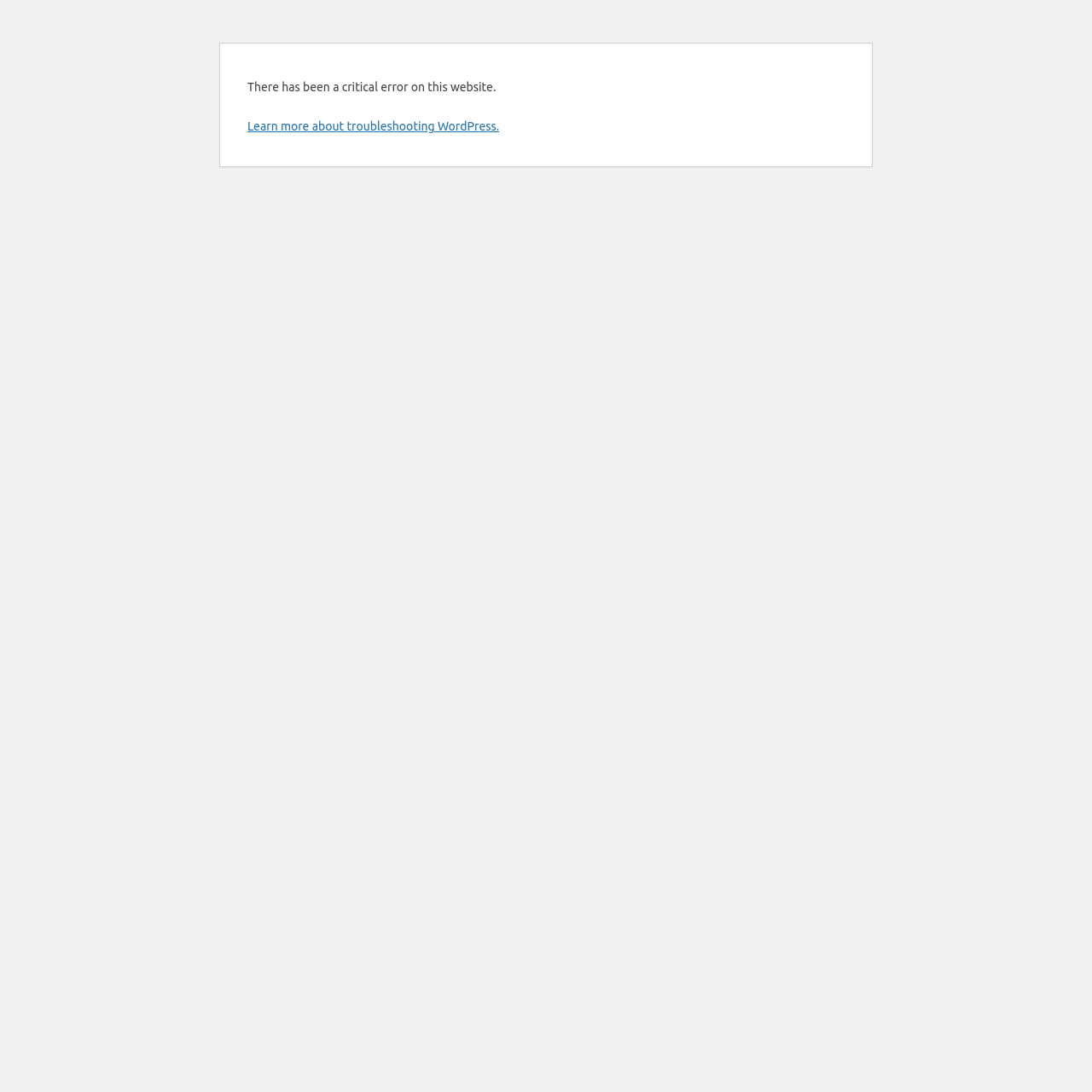Determine the bounding box for the UI element as described: "Learn more about troubleshooting WordPress.". The coordinates should be represented as four float numbers between 0 and 1, formatted as [left, top, right, bottom].

[0.227, 0.109, 0.457, 0.122]